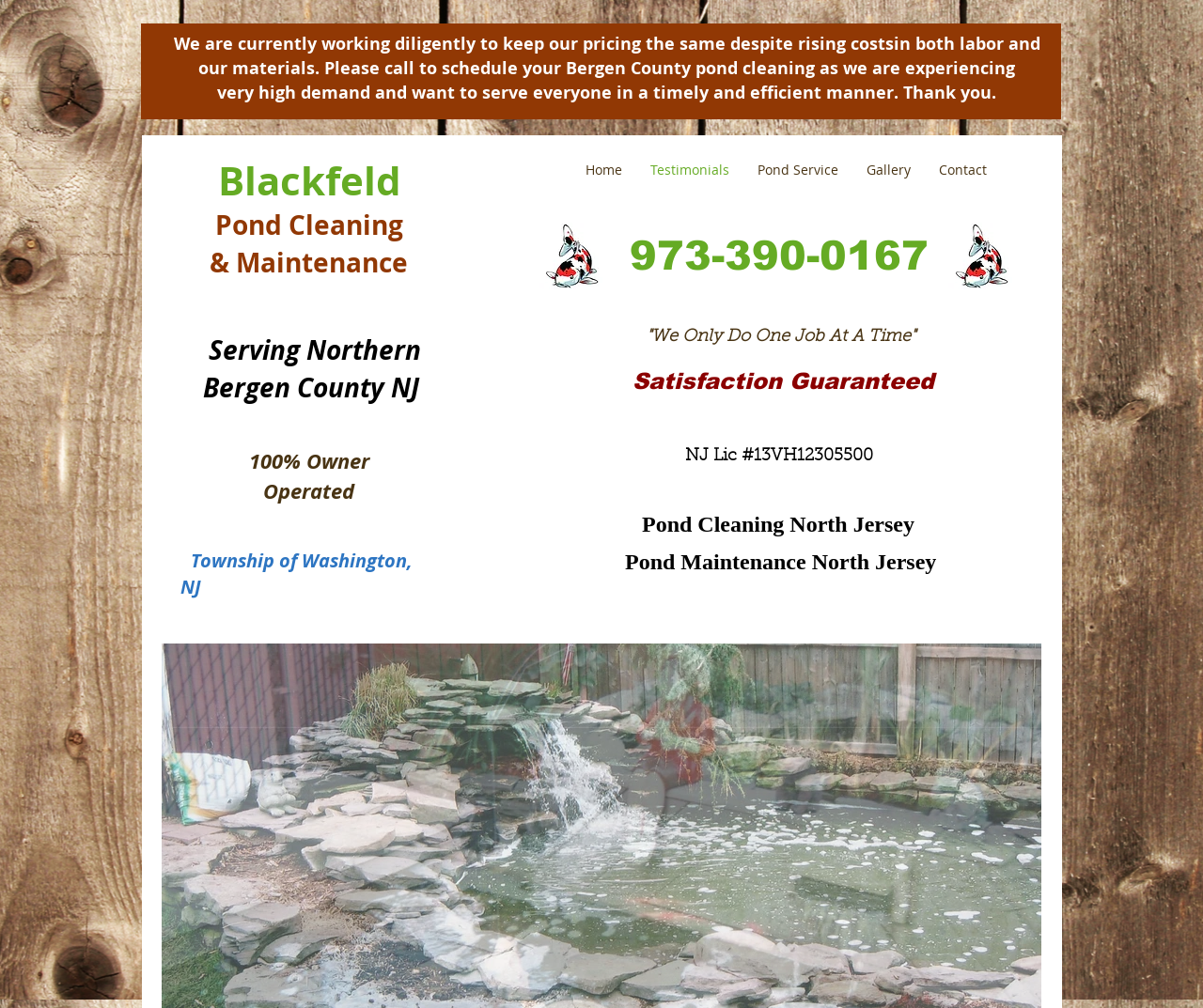What is the guarantee offered?
Answer the question with a single word or phrase by looking at the picture.

Satisfaction Guaranteed